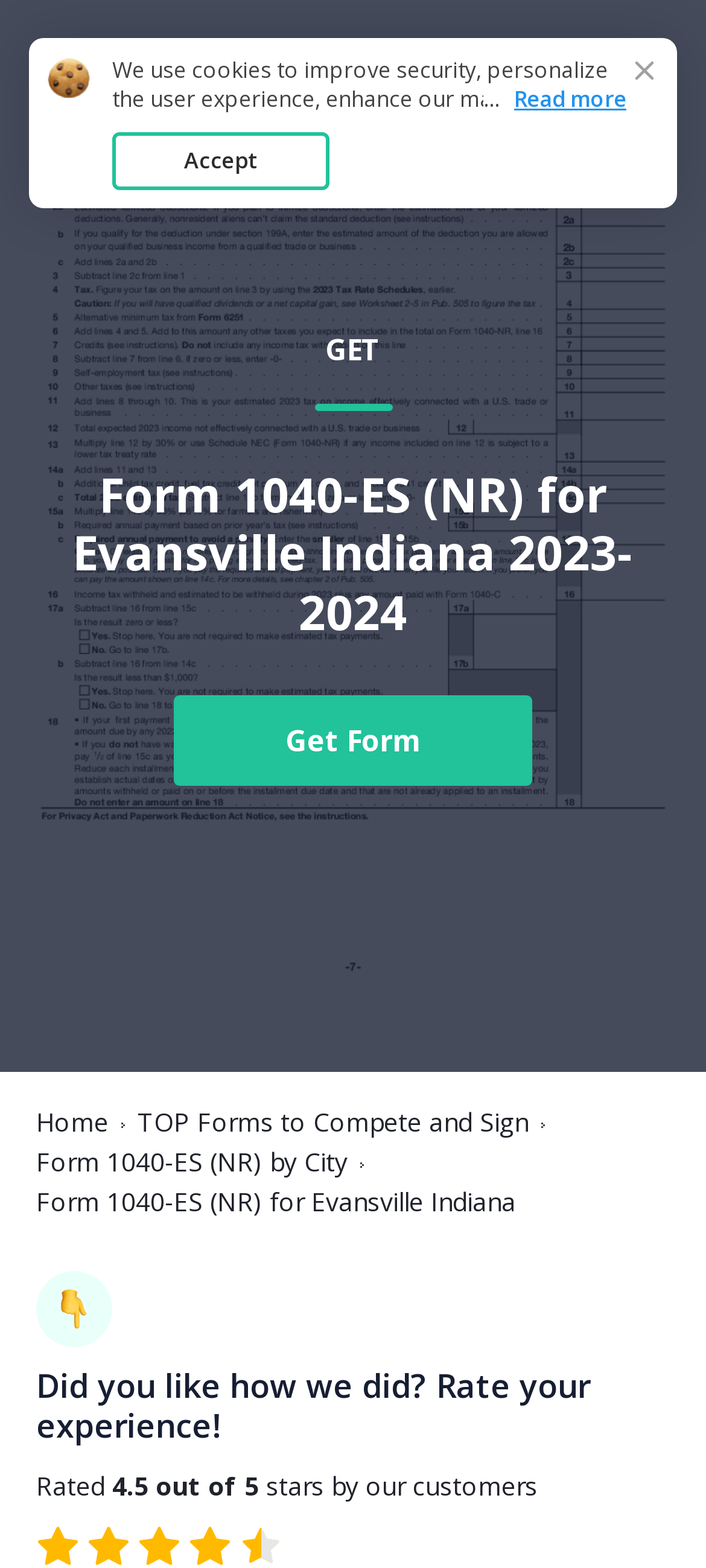What is the form number mentioned on the webpage?
Please give a detailed and elaborate answer to the question based on the image.

The webpage has an image with the text 'Form 1040-ES (NR)' and also has a link with the text 'Form 1040 Es Nr', which suggests that the form number mentioned on the webpage is 1040-ES (NR).